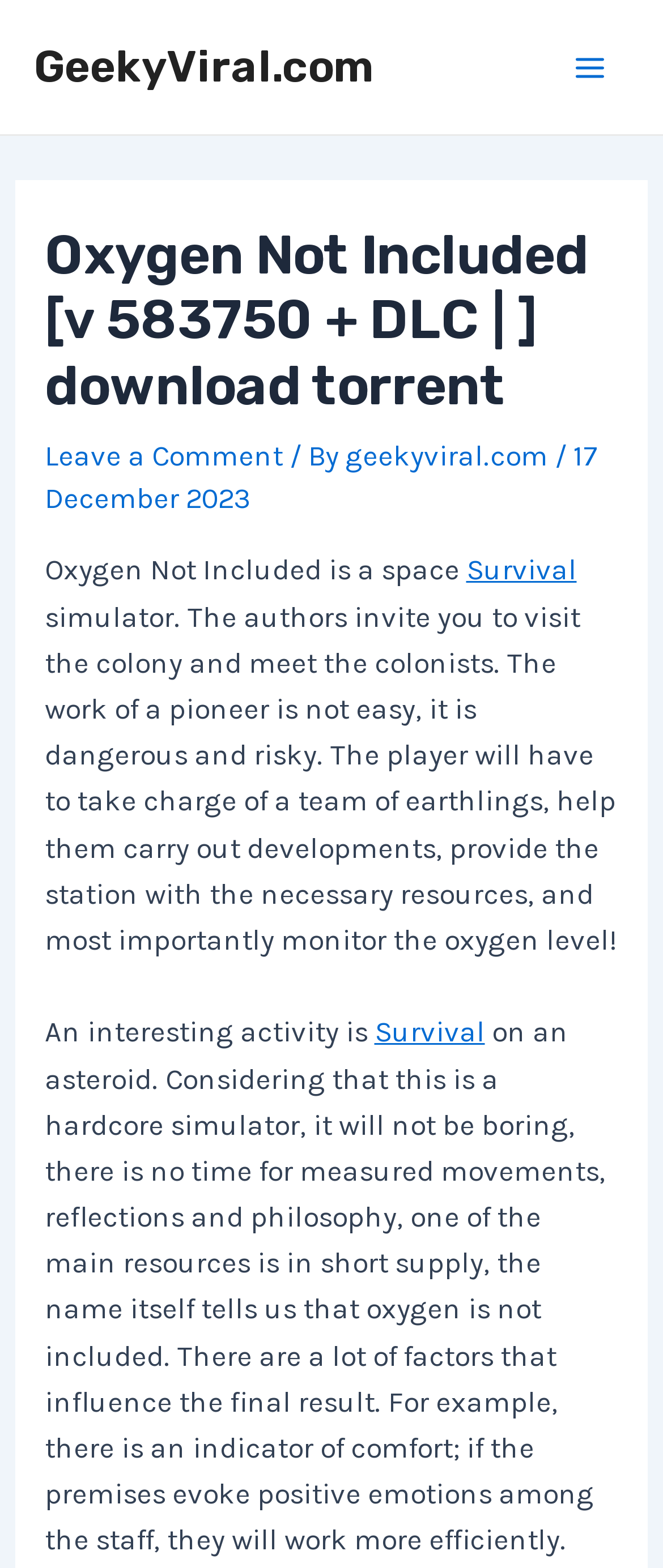Using the element description: "Main Menu", determine the bounding box coordinates for the specified UI element. The coordinates should be four float numbers between 0 and 1, [left, top, right, bottom].

[0.832, 0.018, 0.949, 0.067]